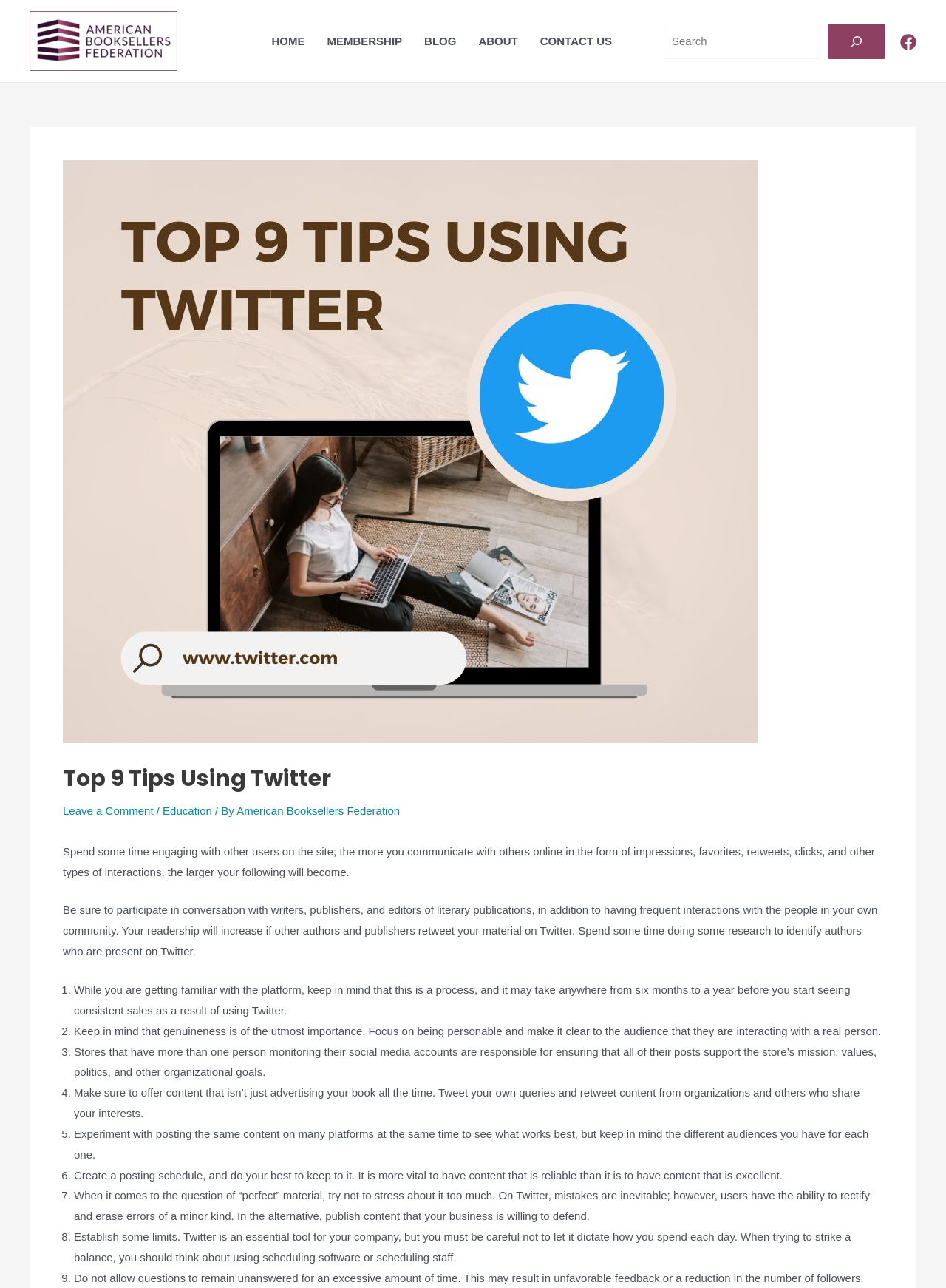Please provide a comprehensive response to the question below by analyzing the image: 
What should stores with multiple social media account monitors ensure?

I found the answer by reading the third tip on the webpage, which states that stores with more than one person monitoring their social media accounts are responsible for ensuring that all of their posts support the store's mission, values, politics, and other organizational goals.